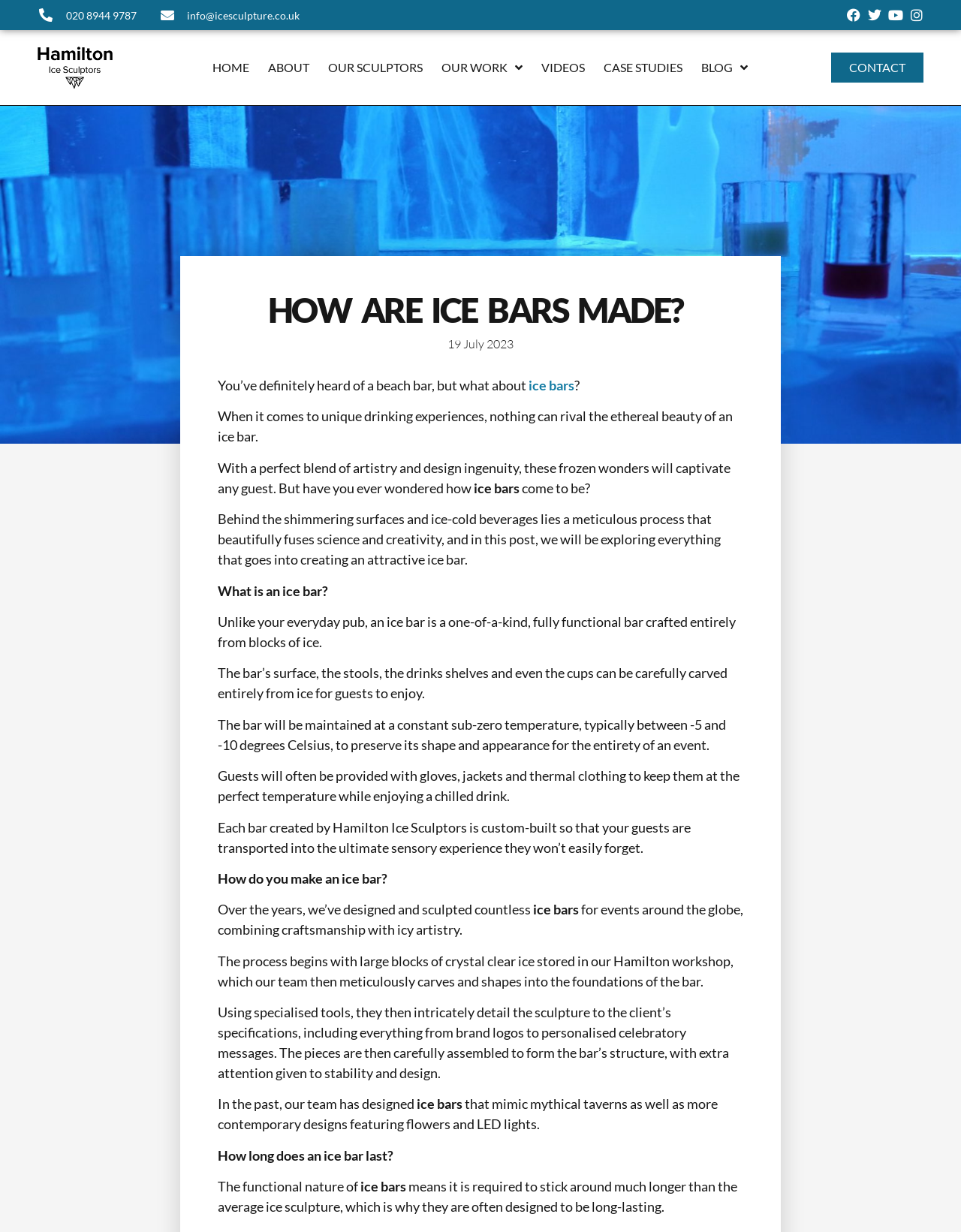What is the purpose of providing gloves to guests at an ice bar?
Please provide a single word or phrase in response based on the screenshot.

To keep them at the perfect temperature